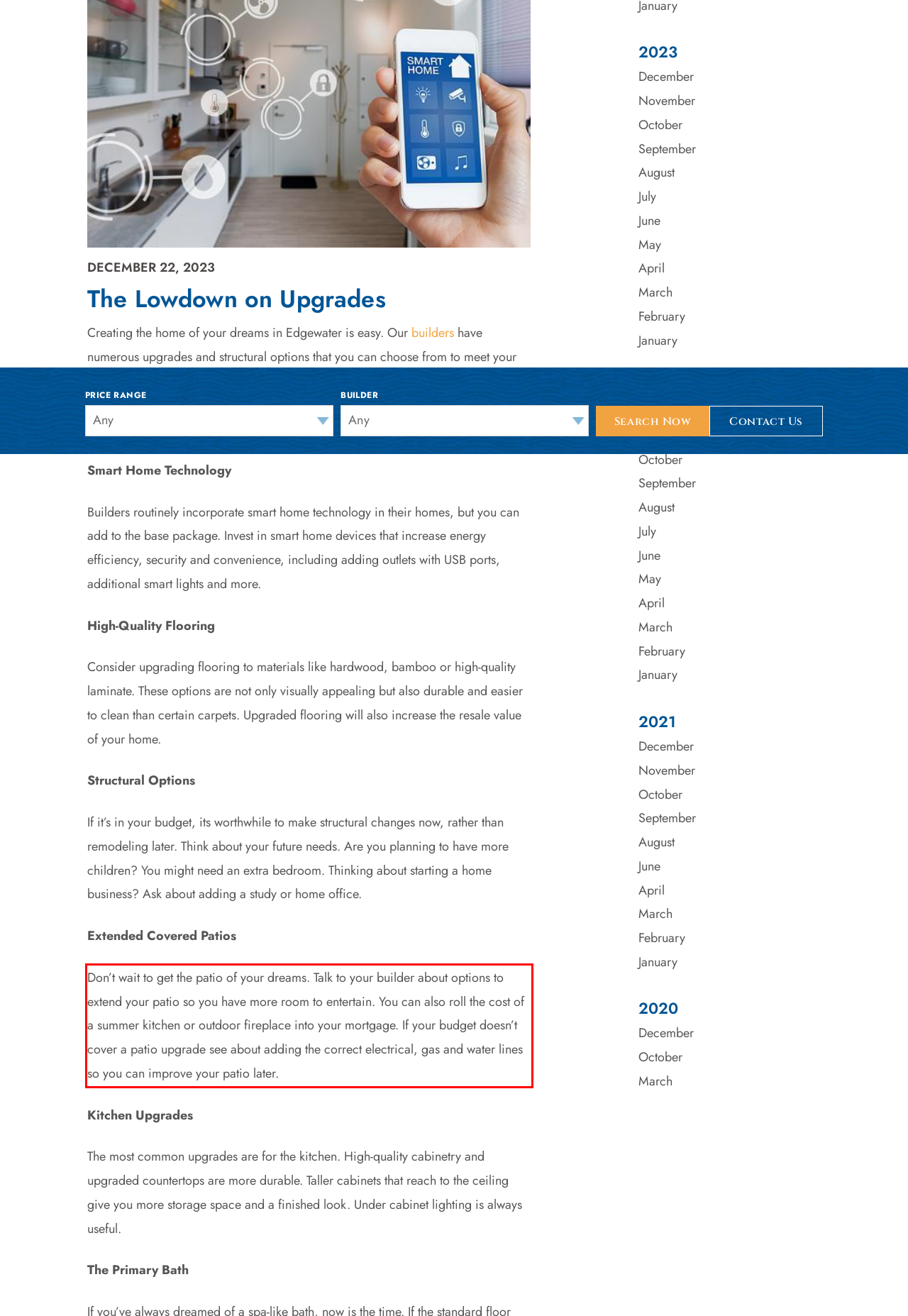Please analyze the provided webpage screenshot and perform OCR to extract the text content from the red rectangle bounding box.

Don’t wait to get the patio of your dreams. Talk to your builder about options to extend your patio so you have more room to entertain. You can also roll the cost of a summer kitchen or outdoor fireplace into your mortgage. If your budget doesn’t cover a patio upgrade see about adding the correct electrical, gas and water lines so you can improve your patio later.